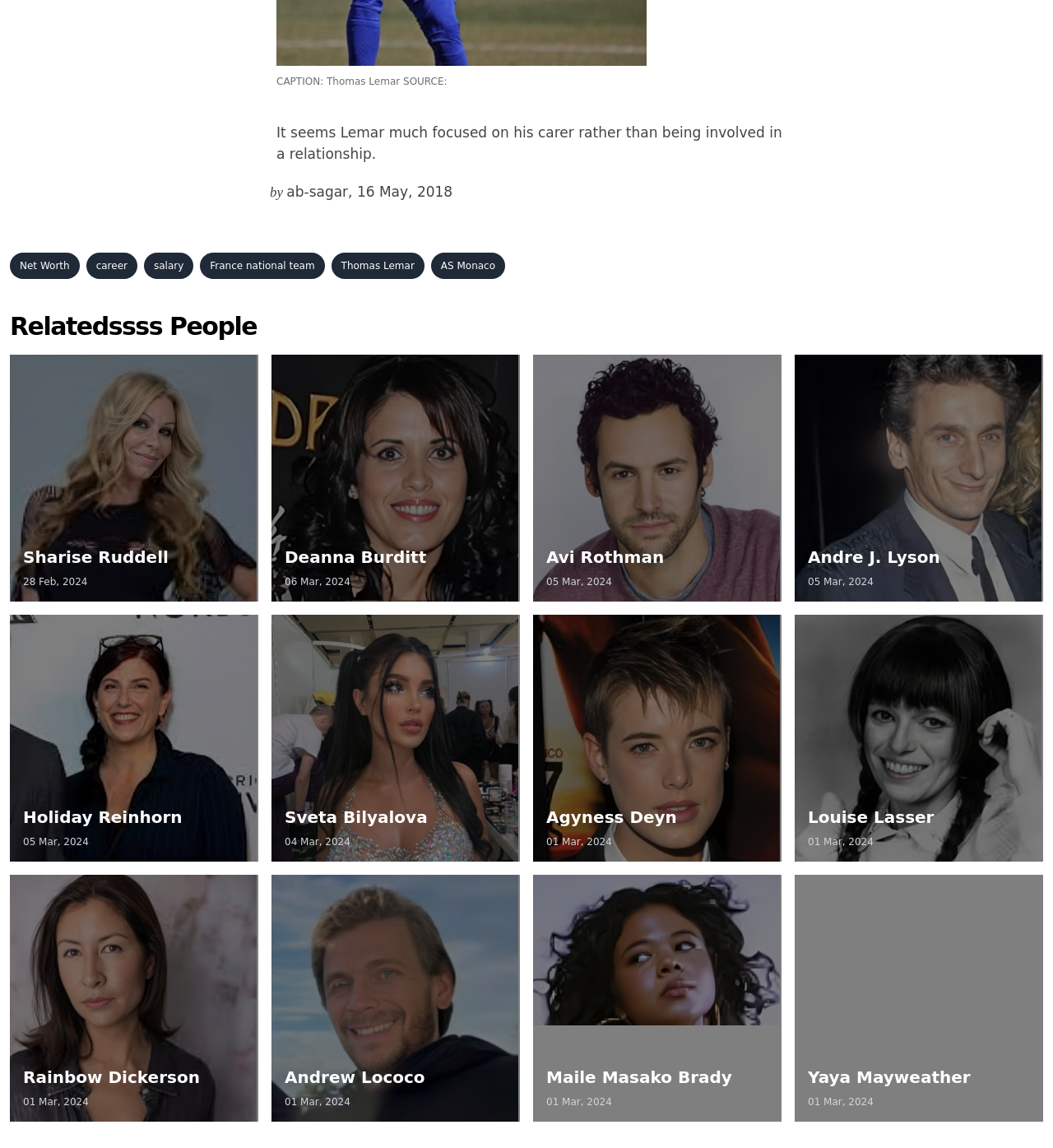Specify the bounding box coordinates of the area to click in order to execute this command: 'Explore Net Worth'. The coordinates should consist of four float numbers ranging from 0 to 1, and should be formatted as [left, top, right, bottom].

[0.009, 0.22, 0.076, 0.243]